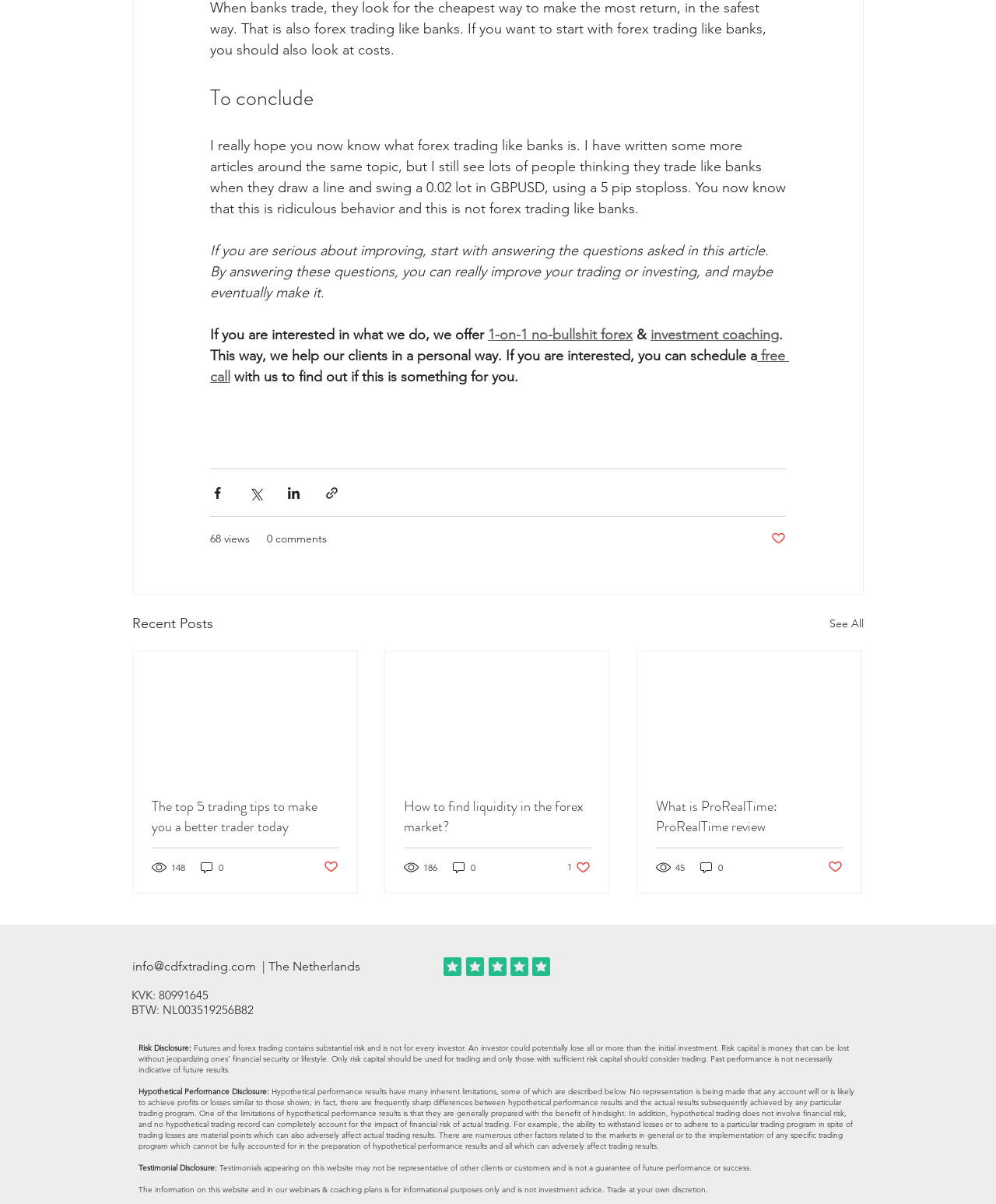Could you find the bounding box coordinates of the clickable area to complete this instruction: "Check the number of views of the current post"?

[0.211, 0.441, 0.251, 0.453]